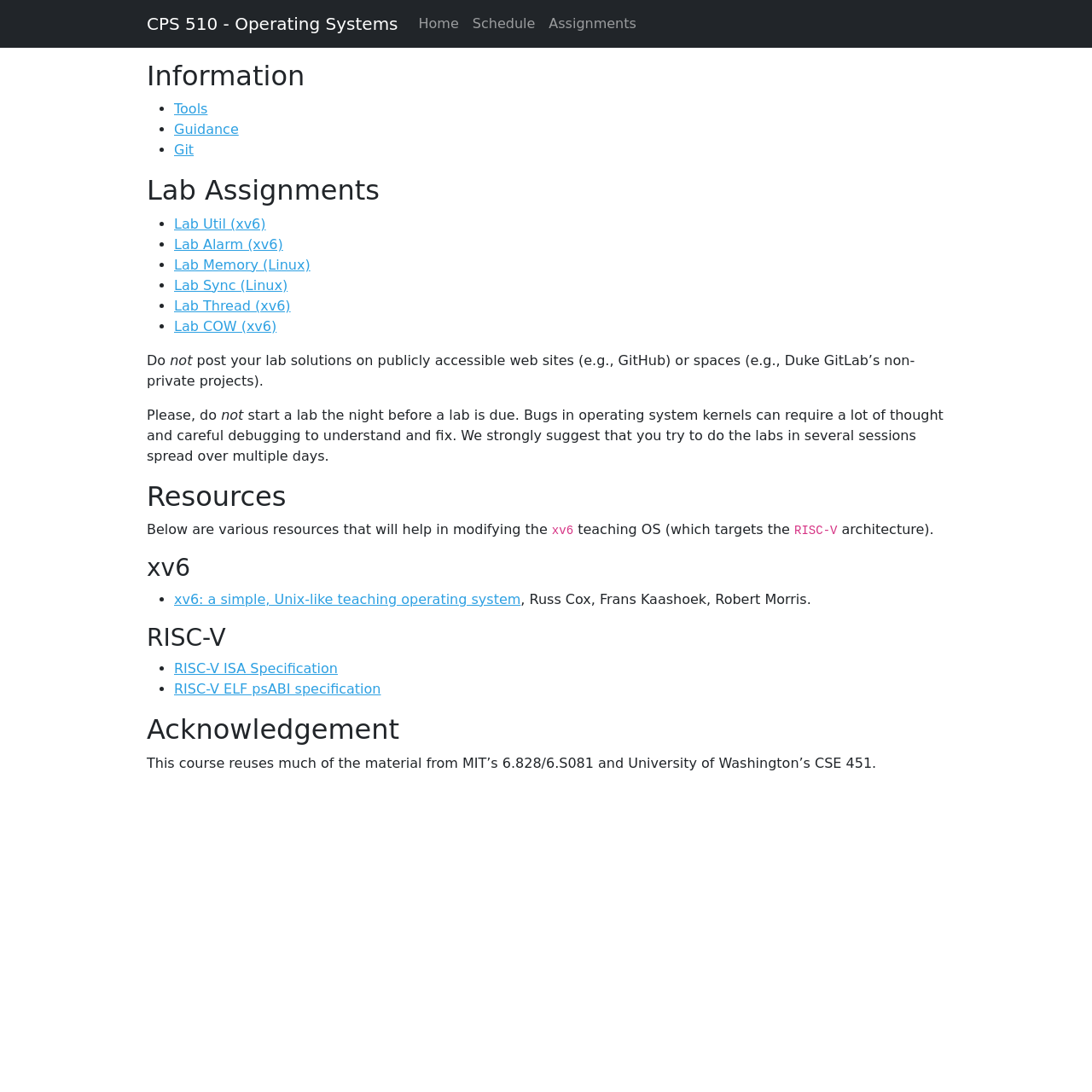Kindly respond to the following question with a single word or a brief phrase: 
What is the suggested approach to doing labs?

Do them in several sessions